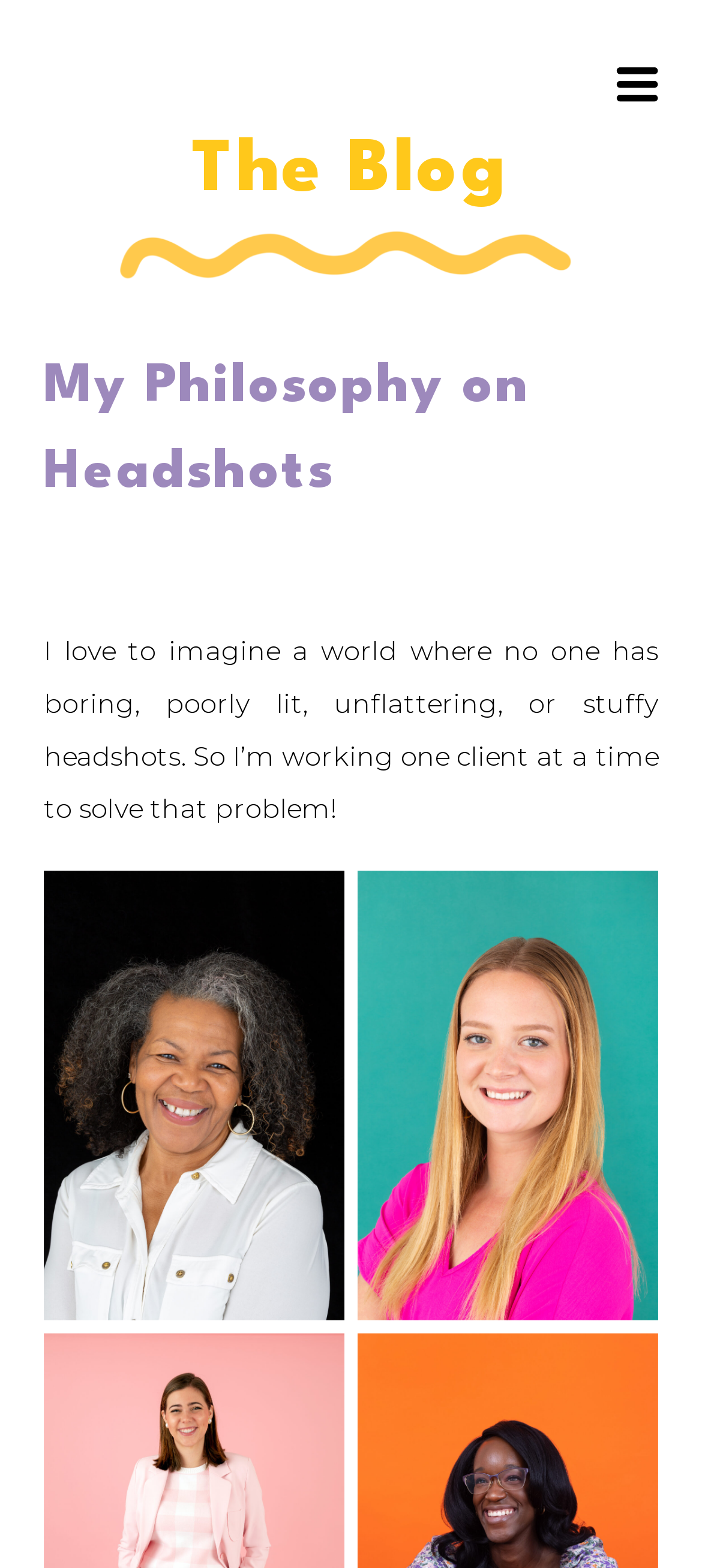Please answer the following question using a single word or phrase: 
How many figures are below the text?

2